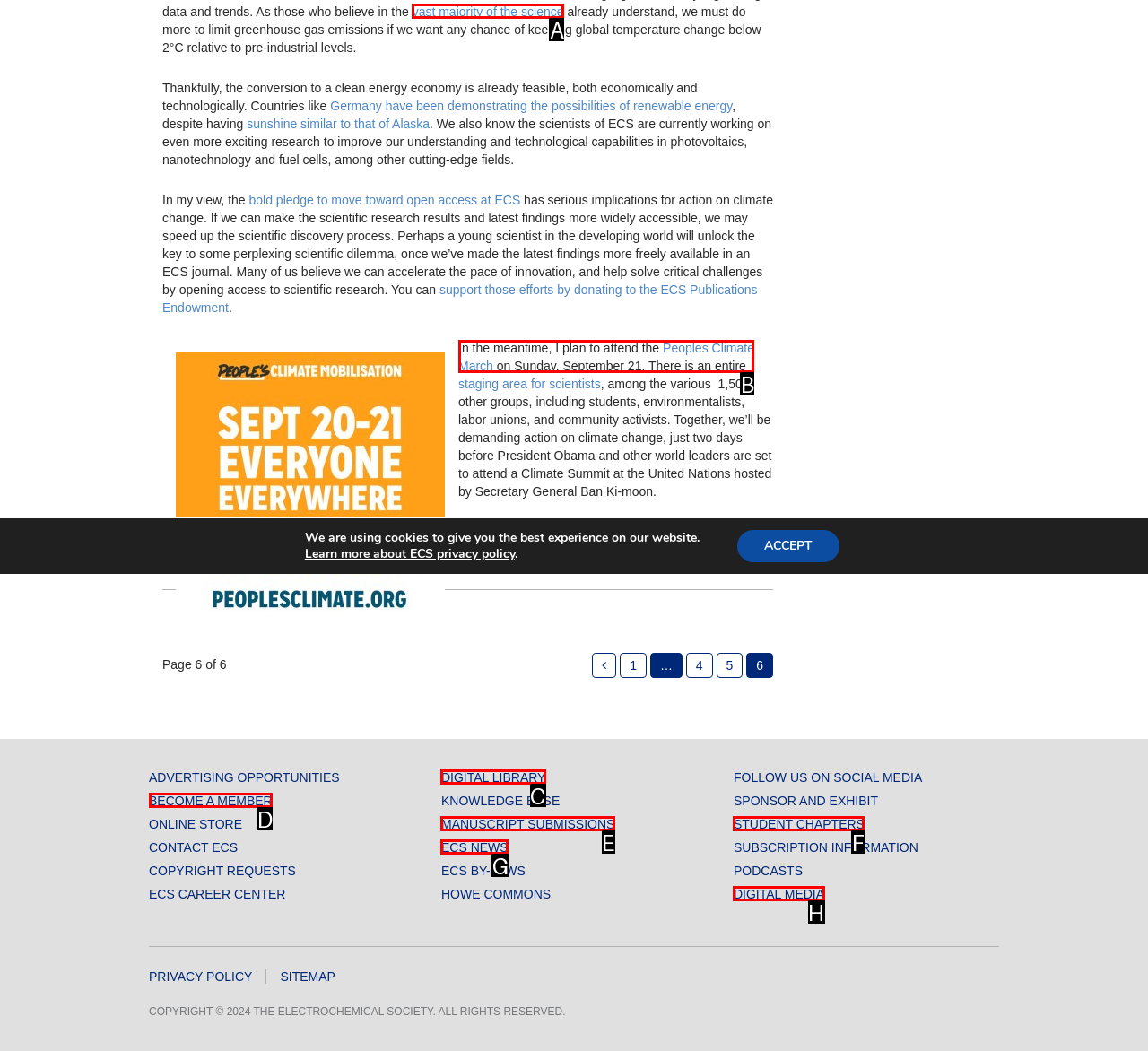From the given options, choose the HTML element that aligns with the description: Become A Member. Respond with the letter of the selected element.

D